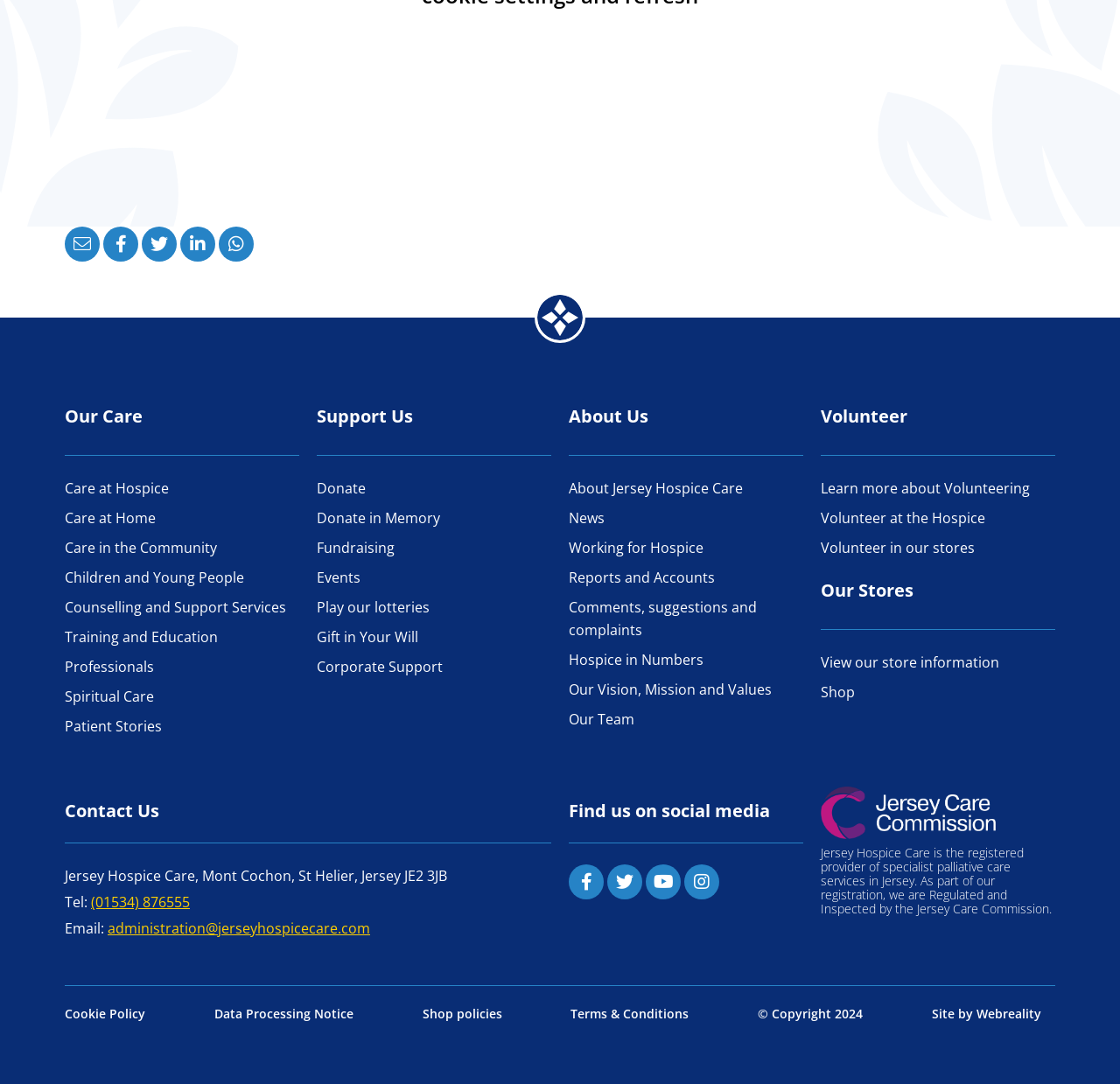Extract the bounding box coordinates for the UI element described by the text: "Children and Young People". The coordinates should be in the form of [left, top, right, bottom] with values between 0 and 1.

[0.058, 0.524, 0.218, 0.542]